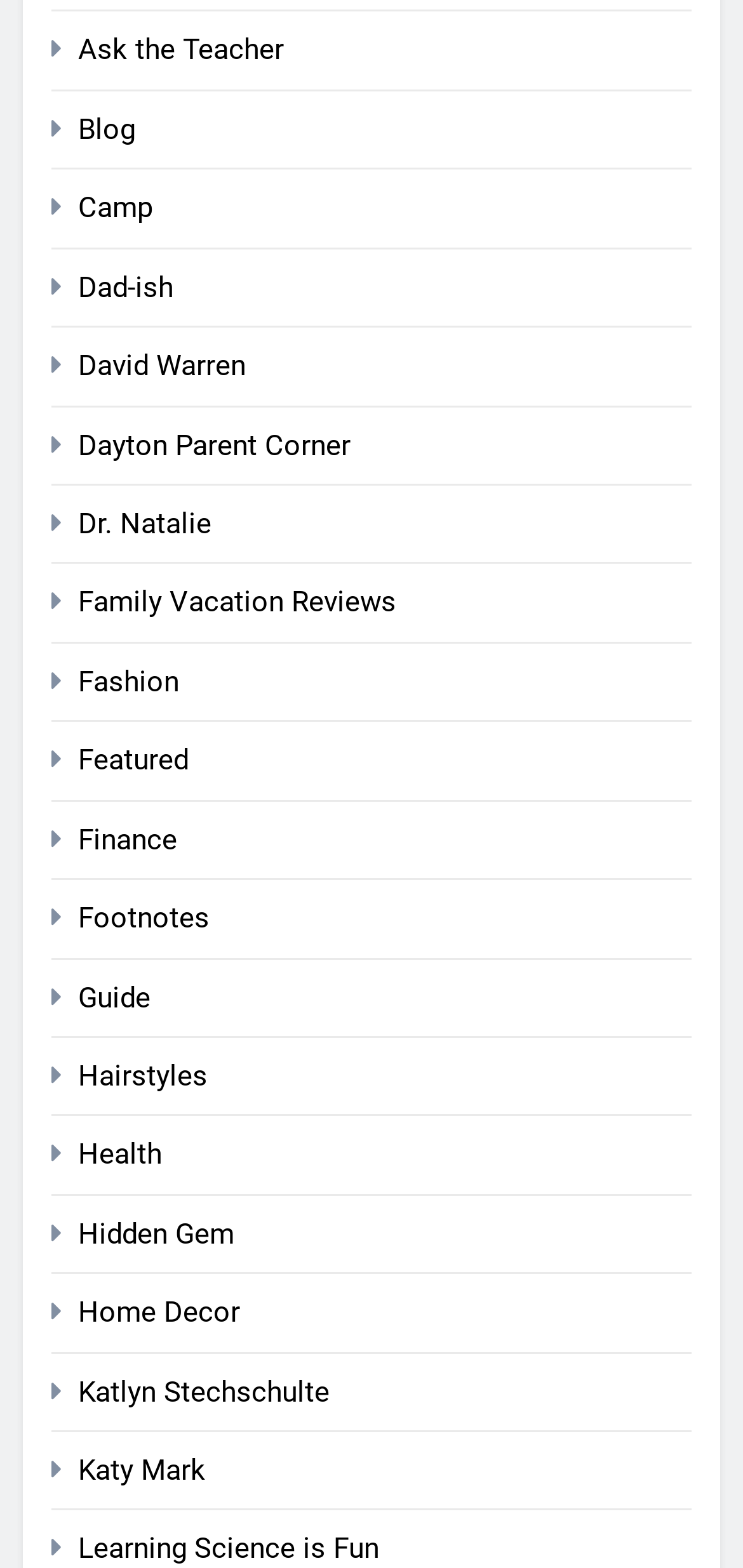Identify the bounding box coordinates for the UI element described by the following text: "Learning Science is Fun". Provide the coordinates as four float numbers between 0 and 1, in the format [left, top, right, bottom].

[0.105, 0.977, 0.51, 0.999]